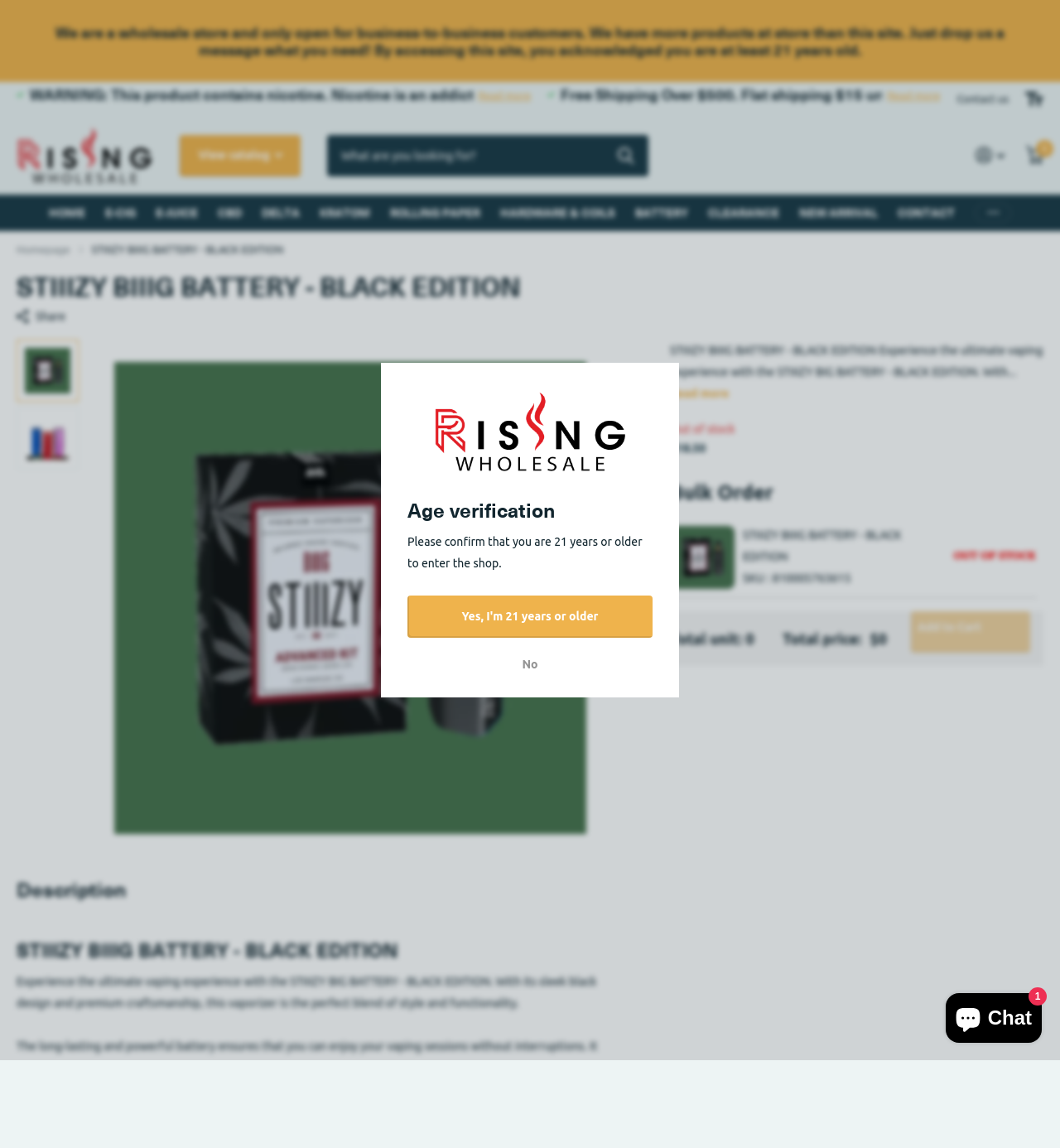Please find and generate the text of the main heading on the webpage.

STIIIZY BIIIG BATTERY - BLACK EDITION